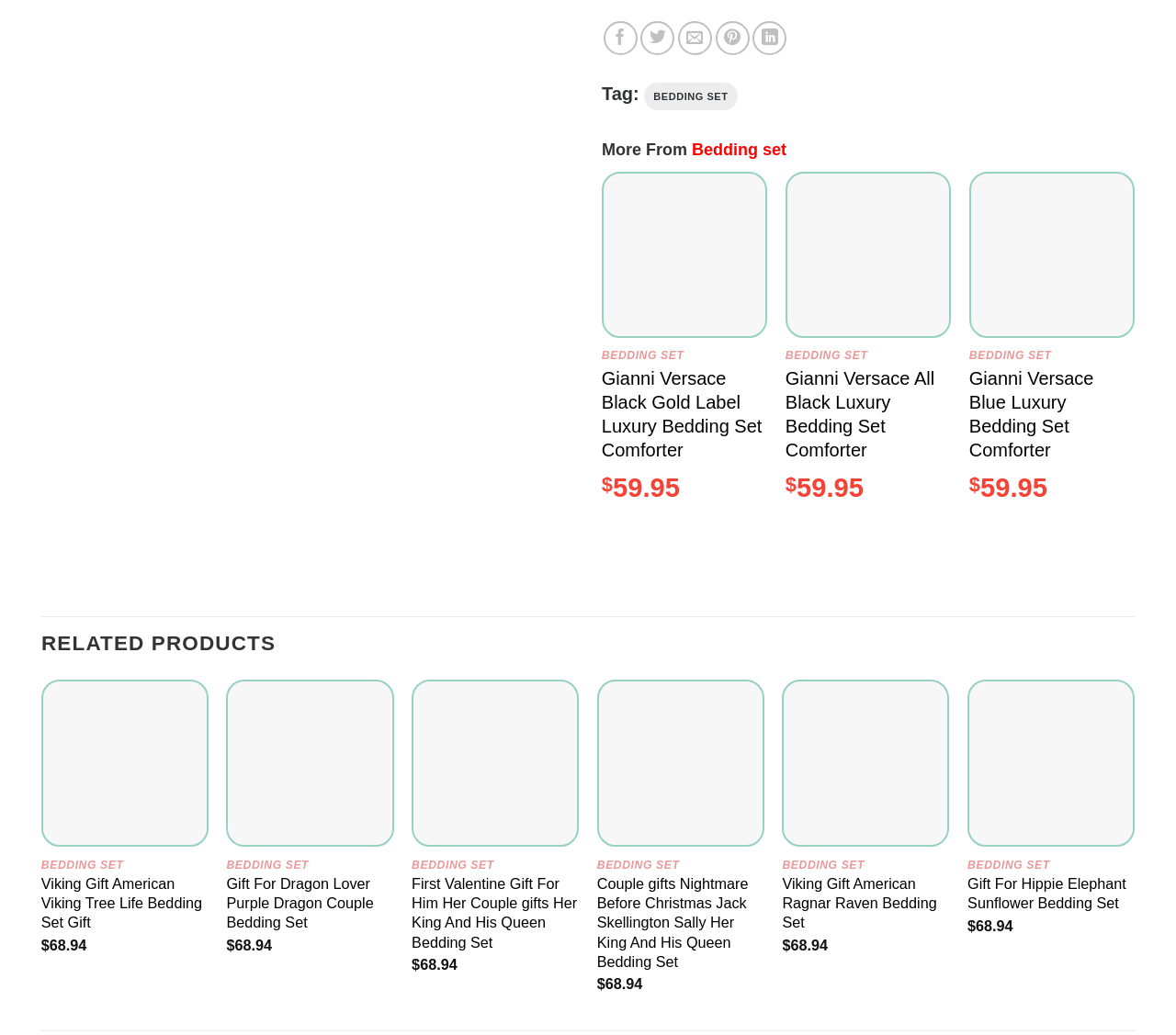Locate the bounding box coordinates of the clickable region necessary to complete the following instruction: "Share on Facebook". Provide the coordinates in the format of four float numbers between 0 and 1, i.e., [left, top, right, bottom].

[0.513, 0.021, 0.542, 0.053]